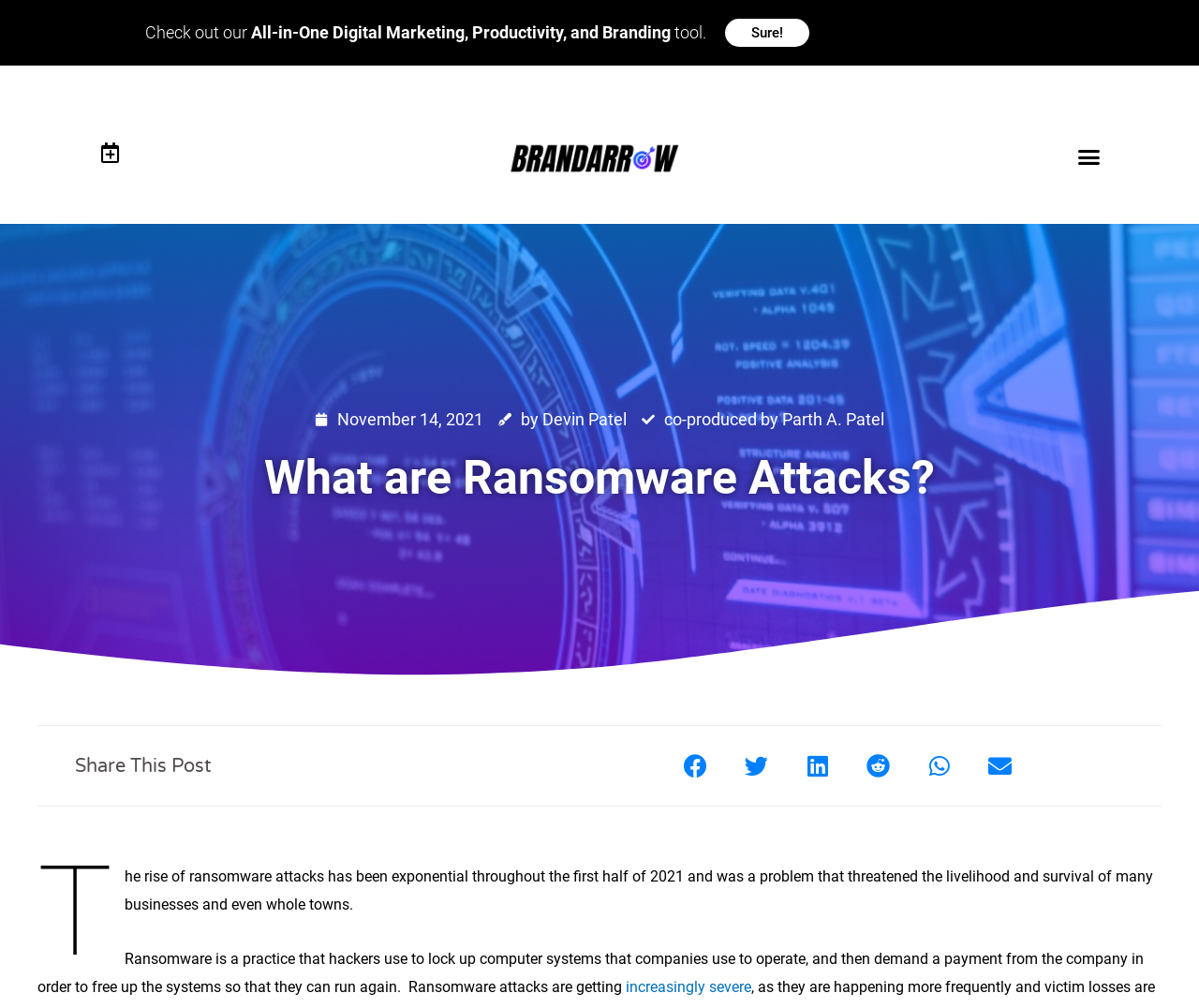Please identify the bounding box coordinates of the element on the webpage that should be clicked to follow this instruction: "Click the 'Sure!' button". The bounding box coordinates should be given as four float numbers between 0 and 1, formatted as [left, top, right, bottom].

[0.605, 0.019, 0.675, 0.046]